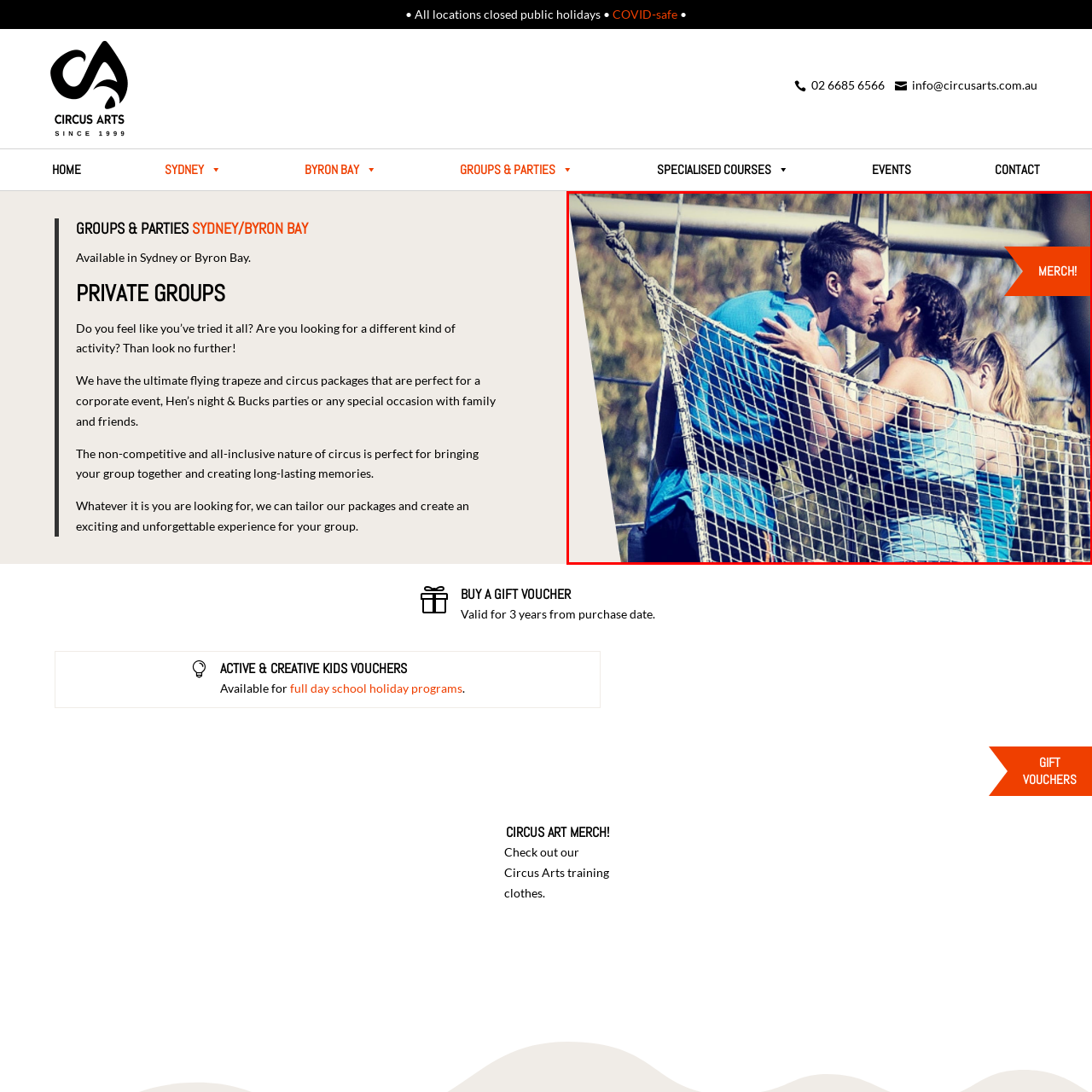Analyze the picture within the red frame, Is the scene illuminated by natural light? 
Provide a one-word or one-phrase response.

Yes